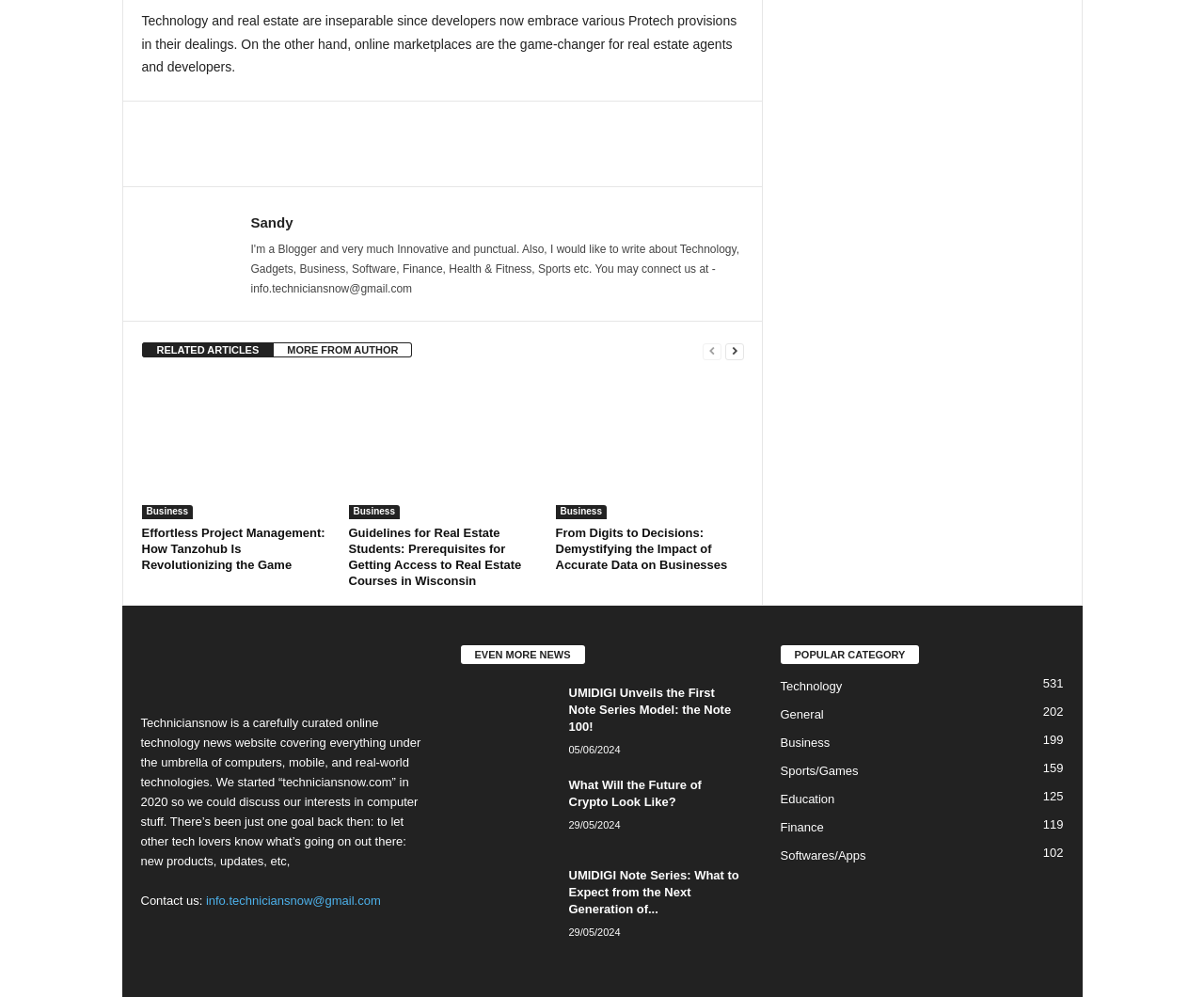Find the bounding box coordinates of the element you need to click on to perform this action: 'Read the article 'Guidelines for Real Estate Students: Prerequisites for Getting Access to Real Estate Courses in Wisconsin''. The coordinates should be represented by four float values between 0 and 1, in the format [left, top, right, bottom].

[0.289, 0.526, 0.446, 0.59]